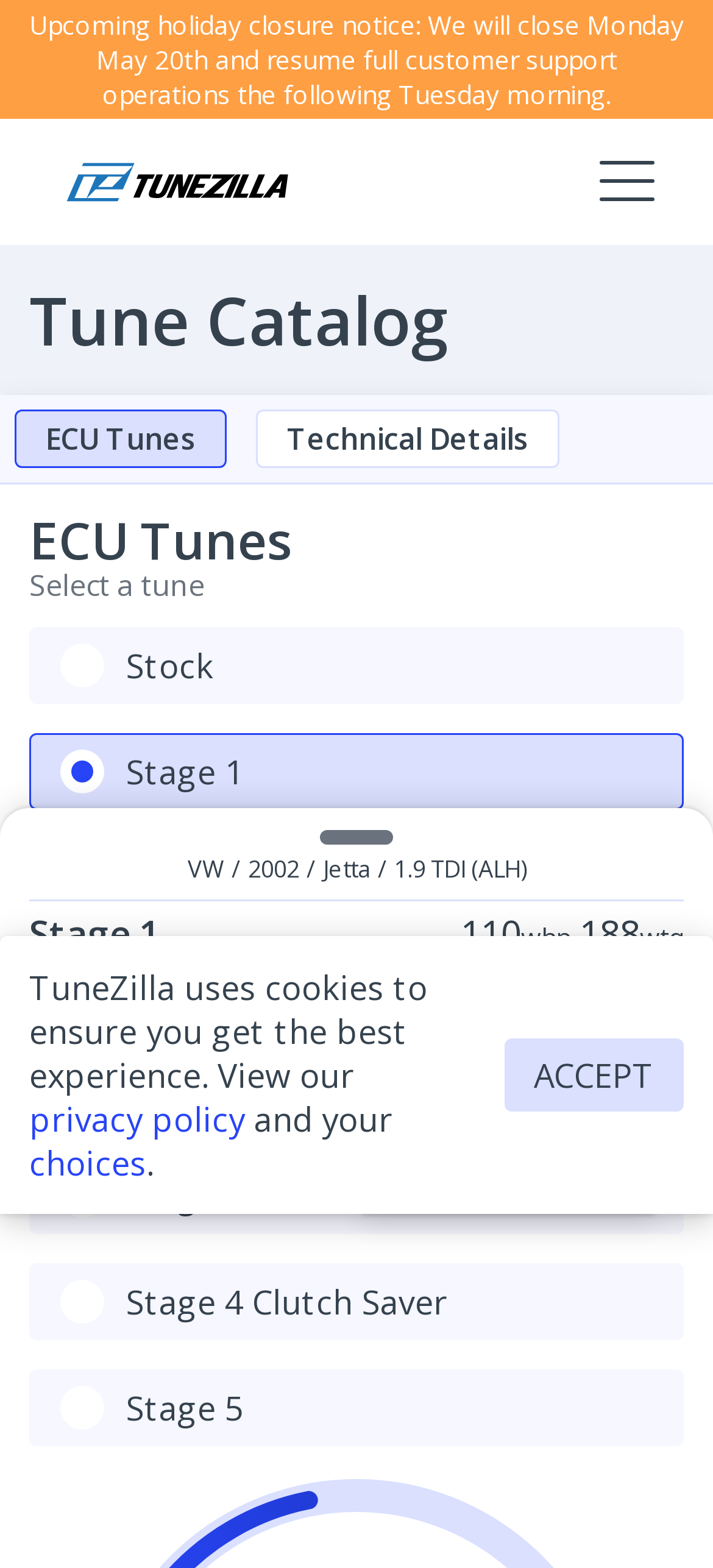What is the horsepower of the Stage 1 tune?
Use the screenshot to answer the question with a single word or phrase.

110 whp